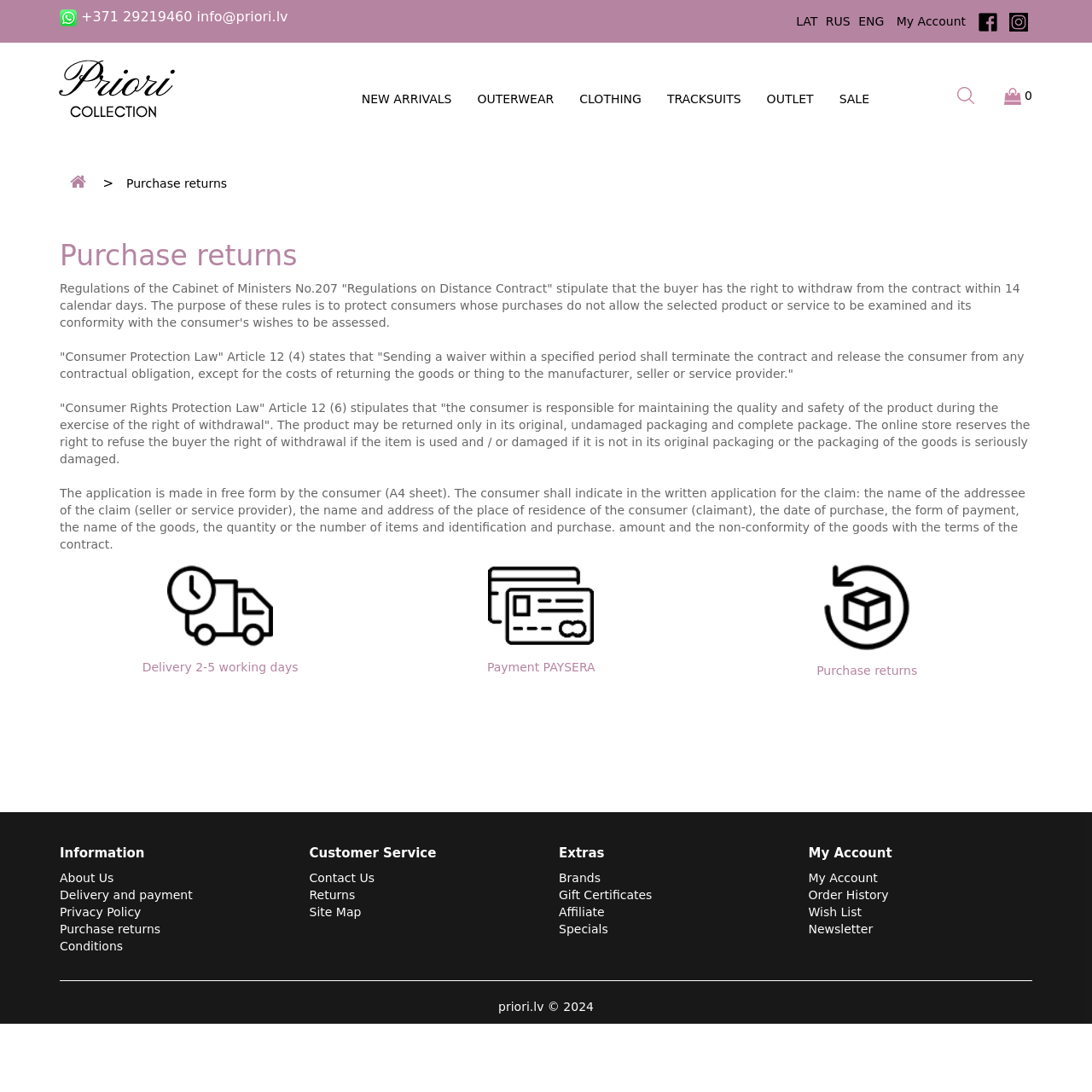Provide the bounding box coordinates of the HTML element this sentence describes: "Delivery and payment".

[0.055, 0.813, 0.176, 0.825]